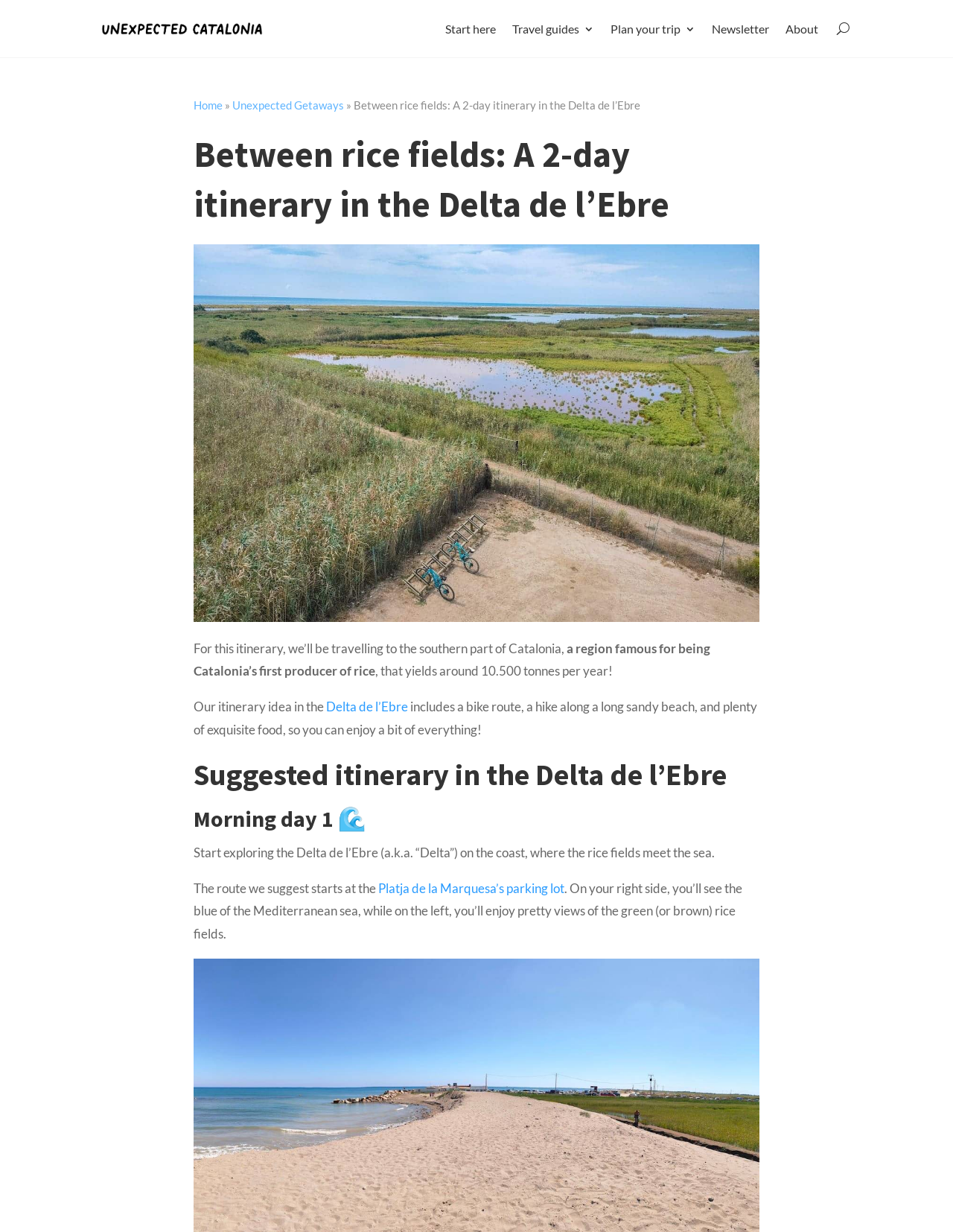What is the suggested itinerary in the Delta de l'Ebre?
Based on the screenshot, provide your answer in one word or phrase.

bike route, hike, and food